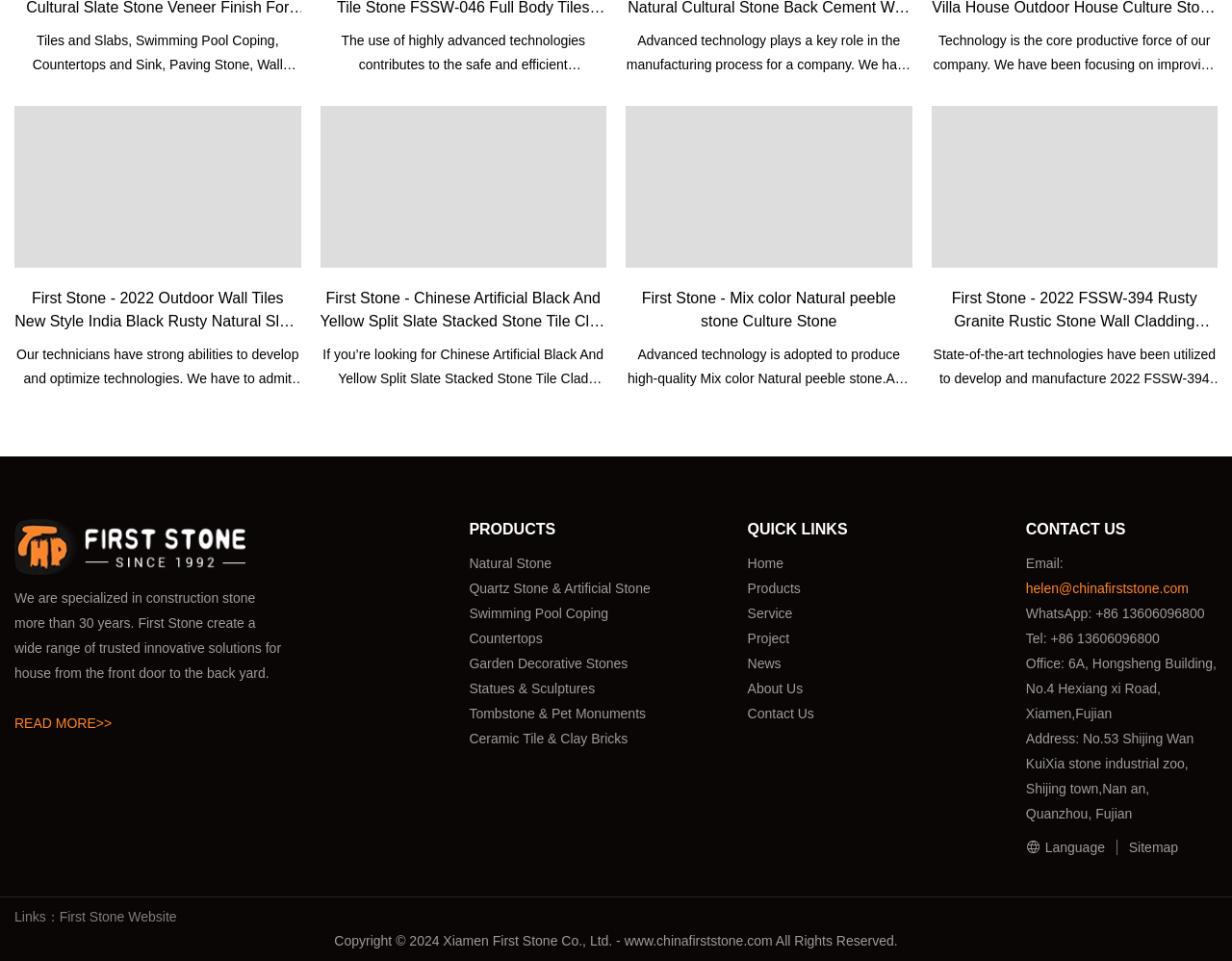Review the image closely and give a comprehensive answer to the question: What is the address of the company's office?

The company's office address is mentioned in the 'CONTACT US' section of the webpage as '6A, Hongsheng Building, No.4 Hexiang xi Road, Xiamen,Fujian'.